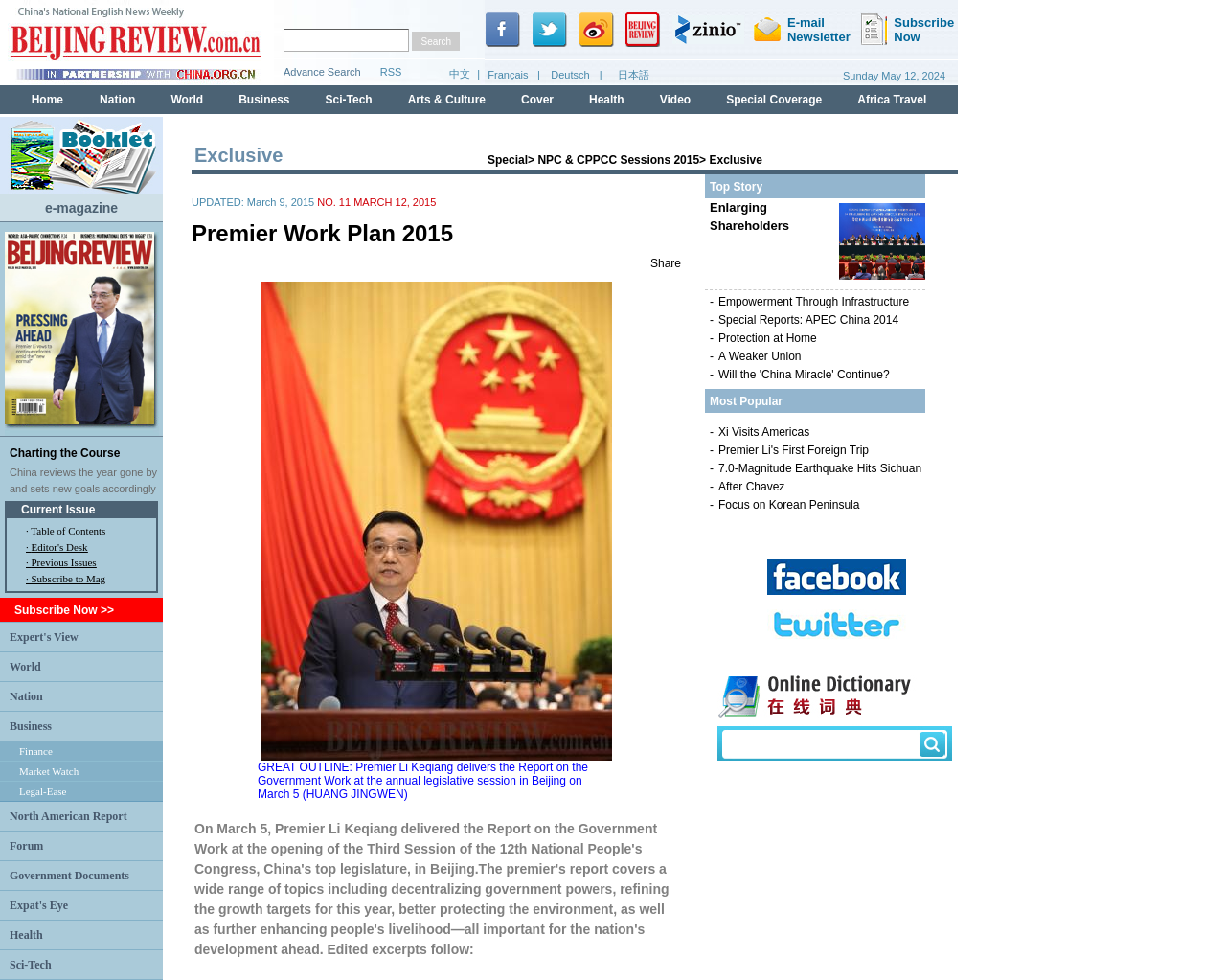Given the description of the UI element: "Will the 'China Miracle' Continue?", predict the bounding box coordinates in the form of [left, top, right, bottom], with each value being a float between 0 and 1.

[0.586, 0.375, 0.726, 0.389]